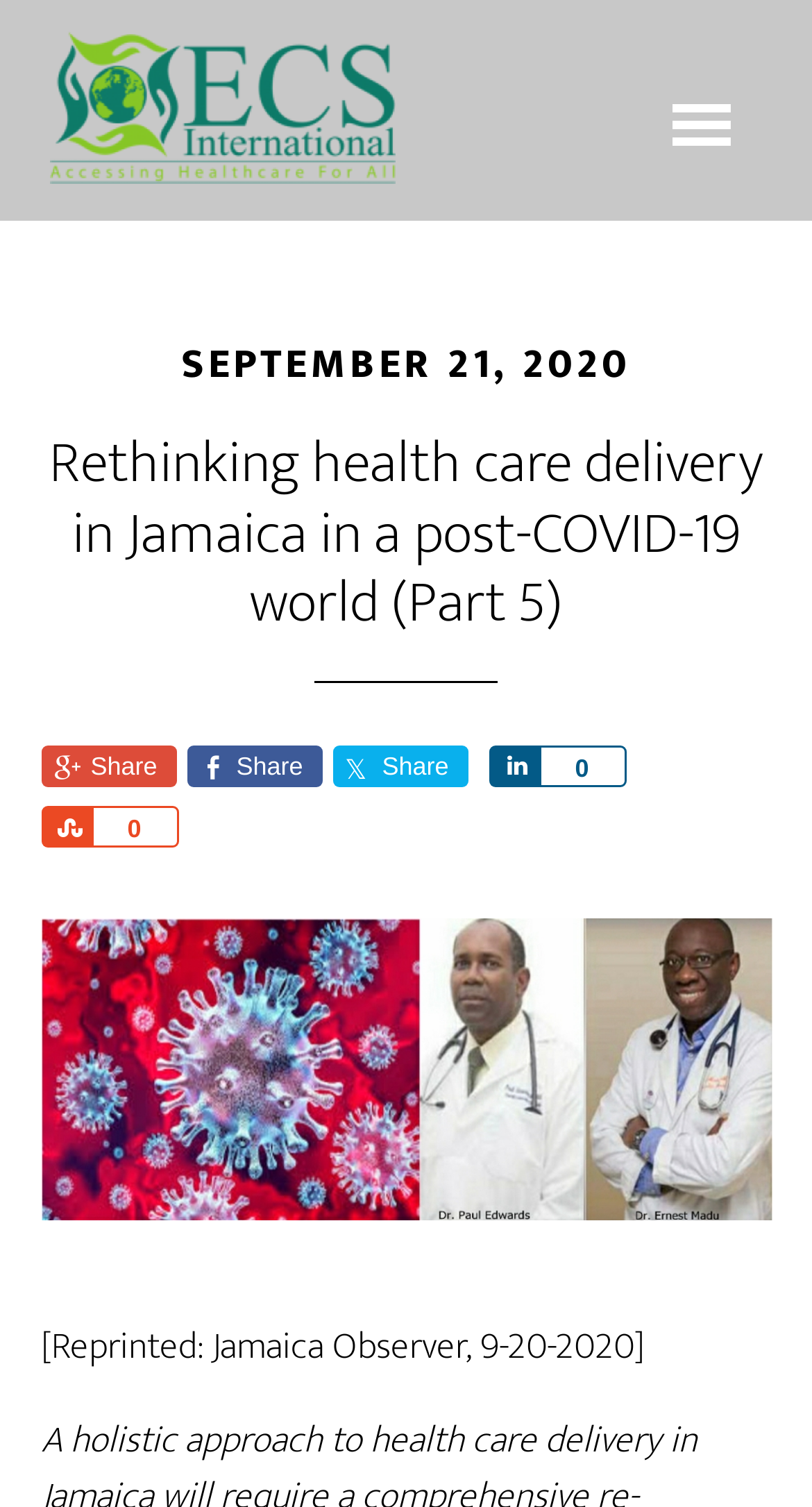Determine the bounding box coordinates for the clickable element required to fulfill the instruction: "Share on Facebook". Provide the coordinates as four float numbers between 0 and 1, i.e., [left, top, right, bottom].

[0.229, 0.494, 0.396, 0.522]